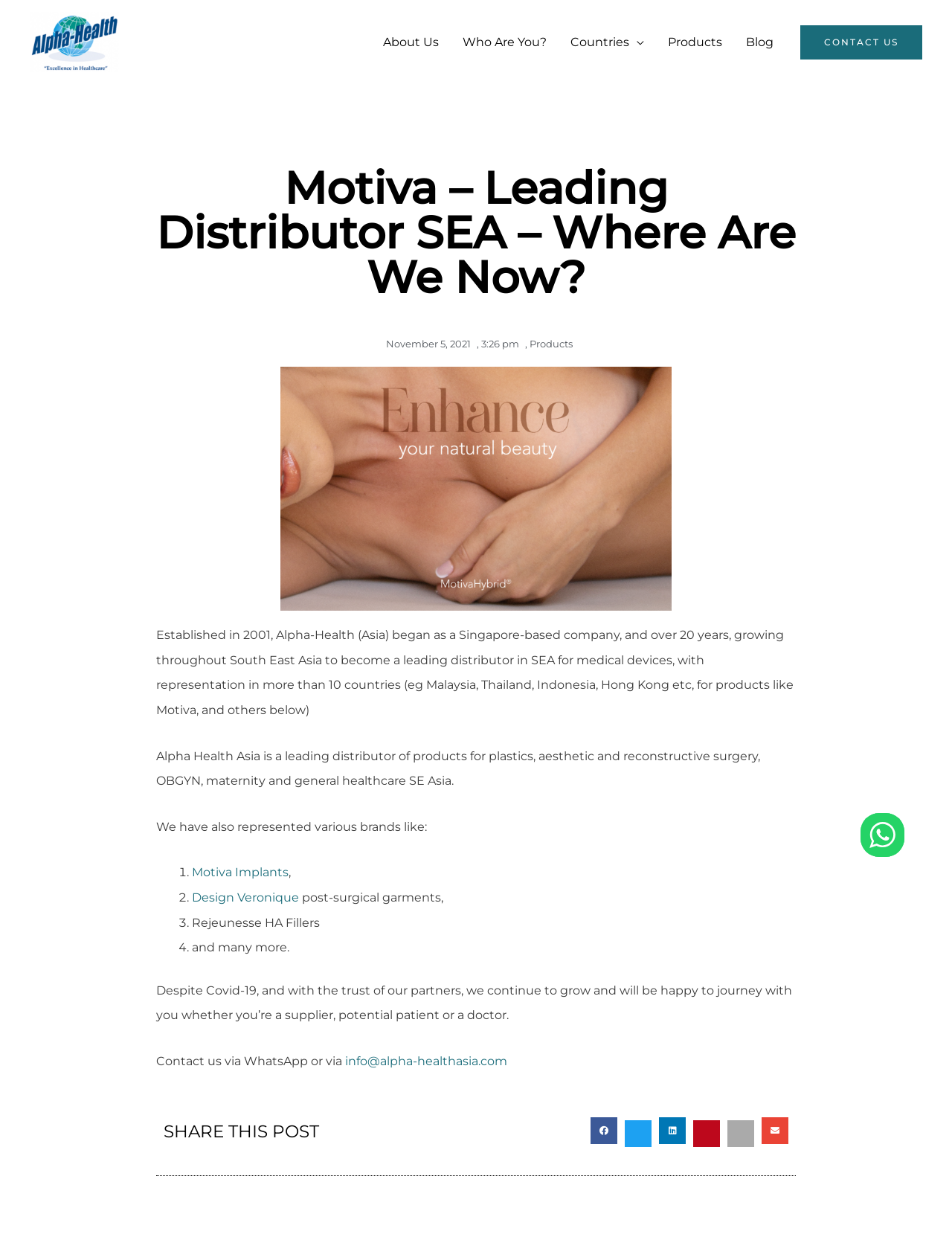Determine the bounding box coordinates of the clickable element to complete this instruction: "Click on About Us". Provide the coordinates in the format of four float numbers between 0 and 1, [left, top, right, bottom].

[0.39, 0.013, 0.473, 0.054]